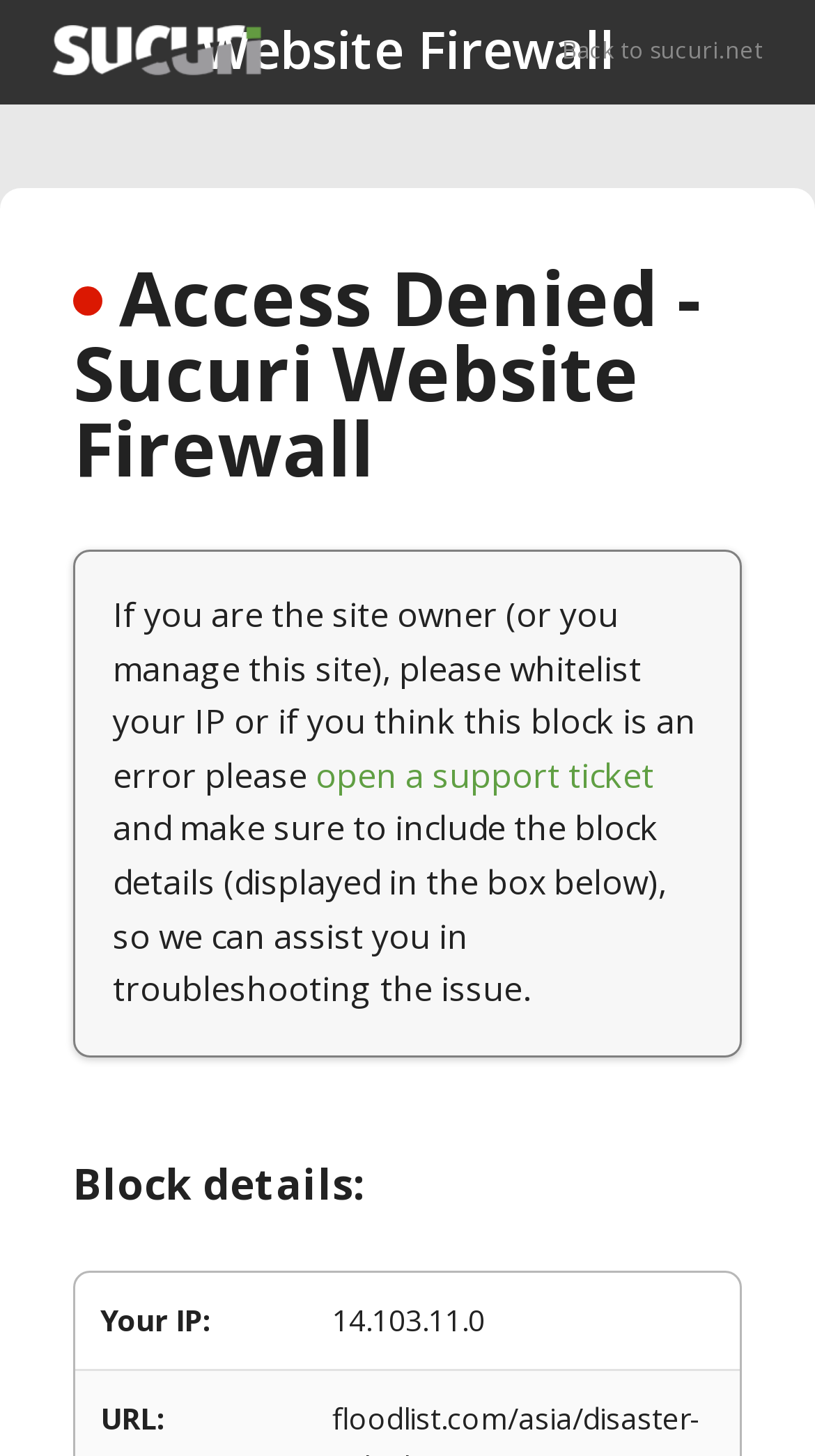Examine the image carefully and respond to the question with a detailed answer: 
What should the site owner do if they think this block is an error?

According to the webpage, if the site owner thinks this block is an error, they should open a support ticket, which is mentioned in the paragraph below the heading 'Access Denied - Sucuri Website Firewall'.